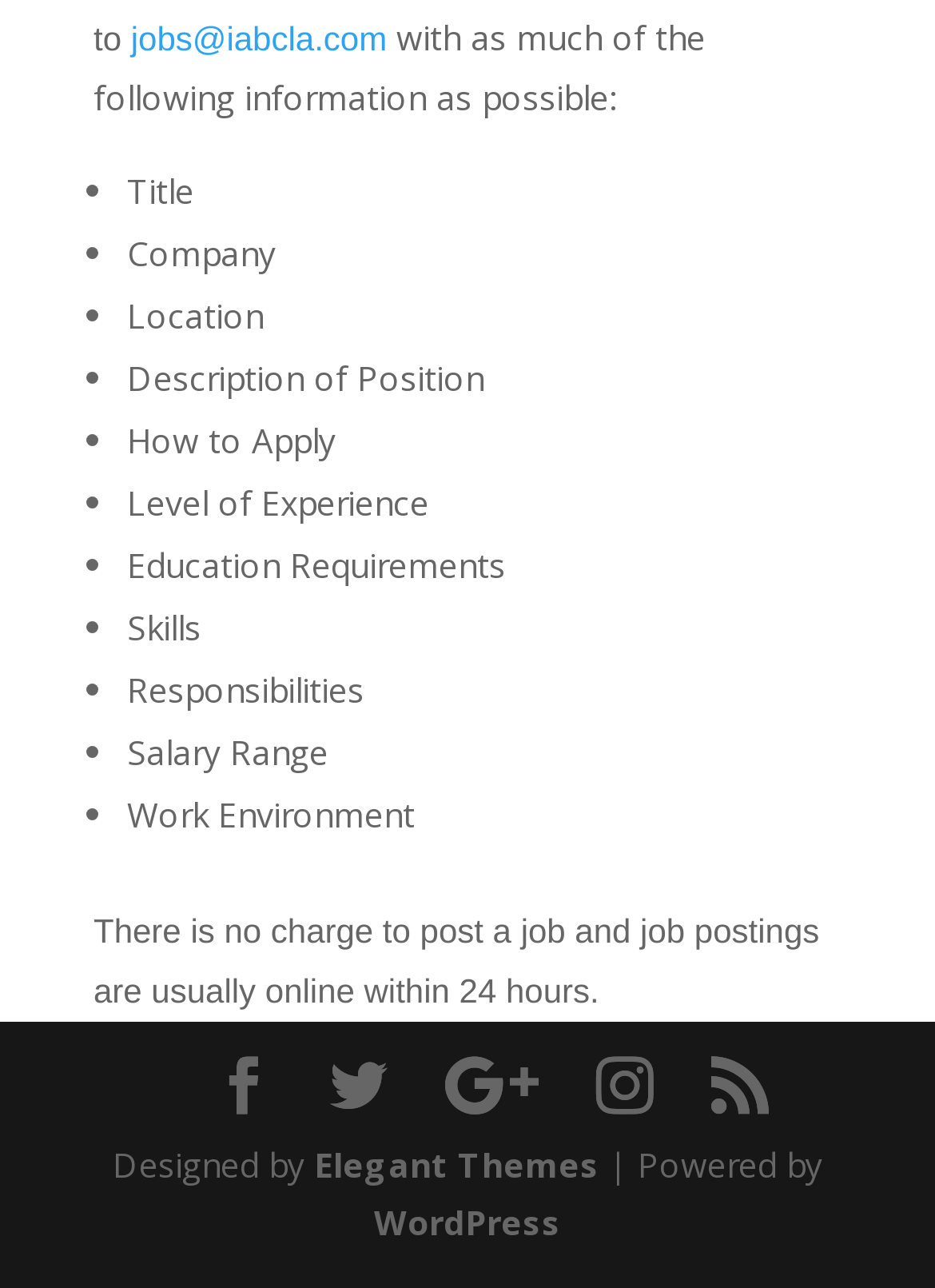Using the provided description: "Support Team", find the bounding box coordinates of the corresponding UI element. The output should be four float numbers between 0 and 1, in the format [left, top, right, bottom].

None